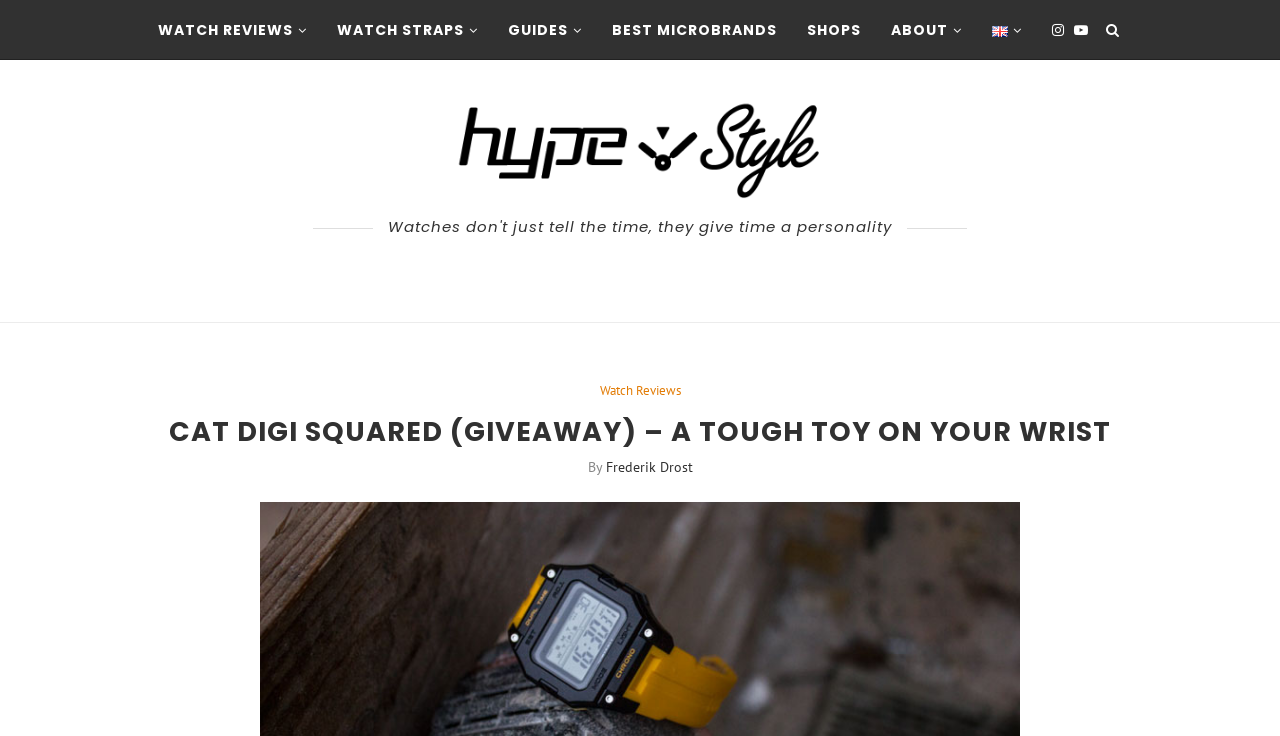Please extract and provide the main headline of the webpage.

CAT DIGI SQUARED (GIVEAWAY) – A TOUGH TOY ON YOUR WRIST